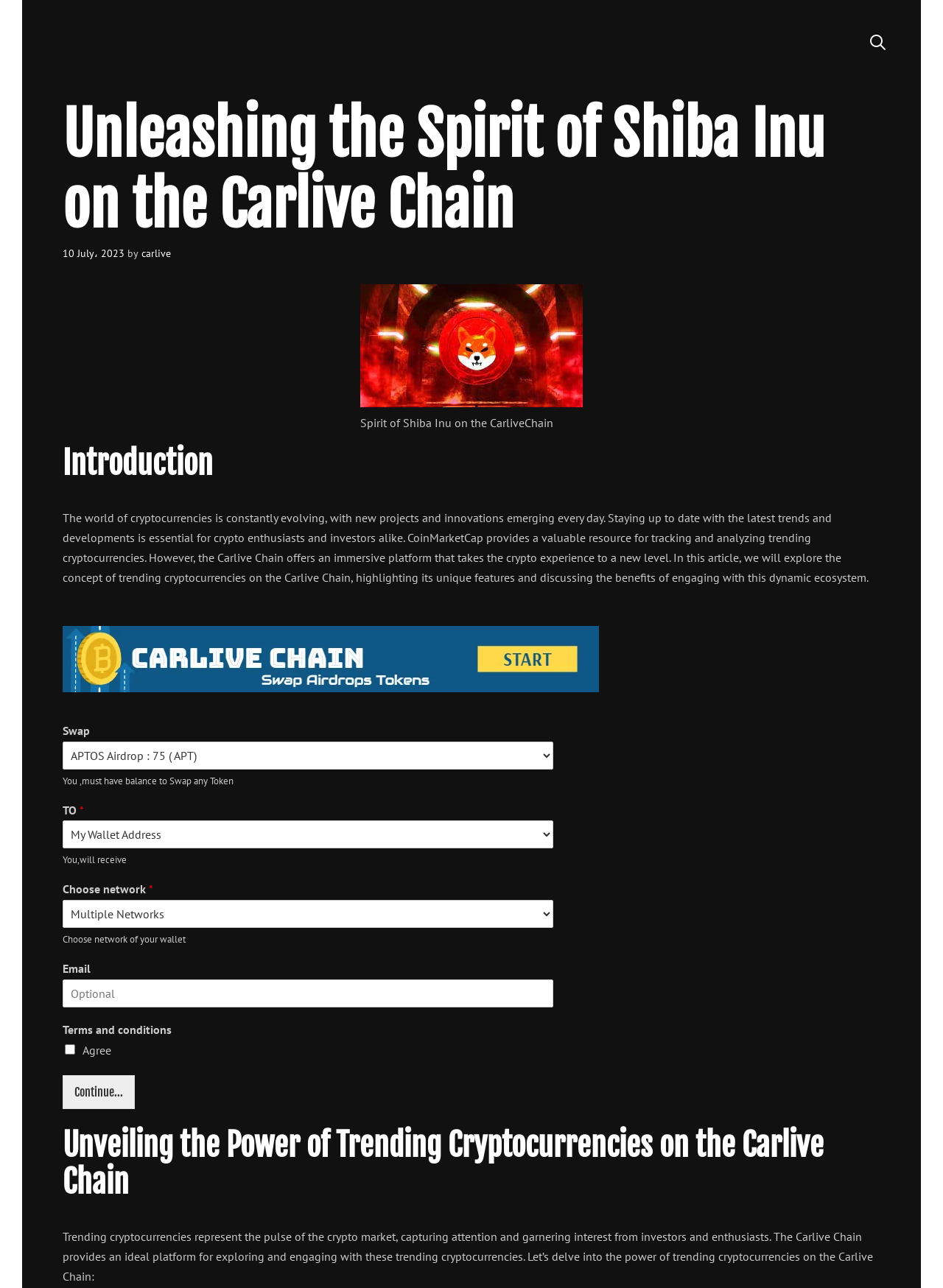Locate the bounding box coordinates of the clickable region to complete the following instruction: "Tweet this article."

None